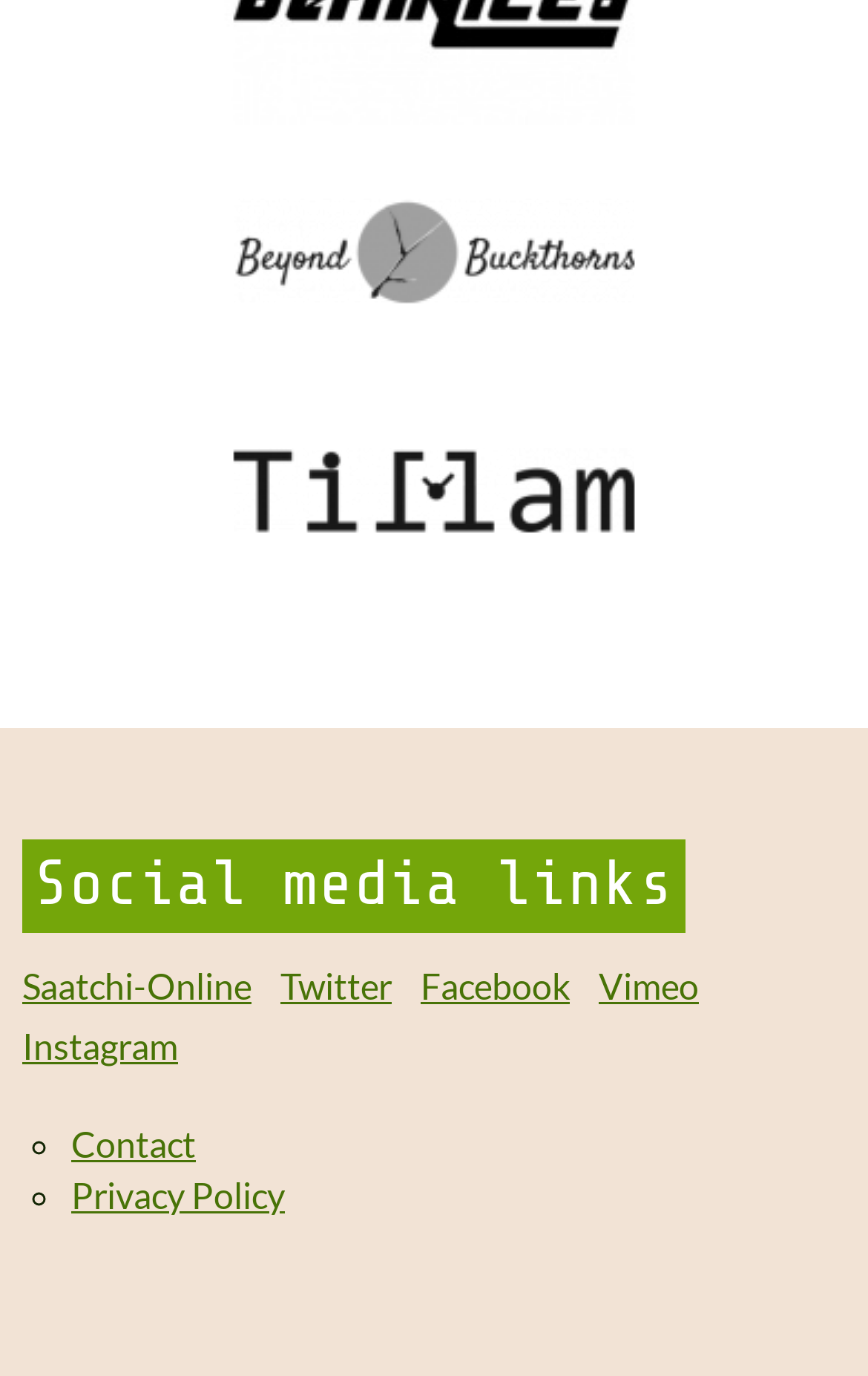Identify the bounding box coordinates of the clickable region necessary to fulfill the following instruction: "Visit BerliNiced". The bounding box coordinates should be four float numbers between 0 and 1, i.e., [left, top, right, bottom].

[0.218, 0.064, 0.782, 0.095]